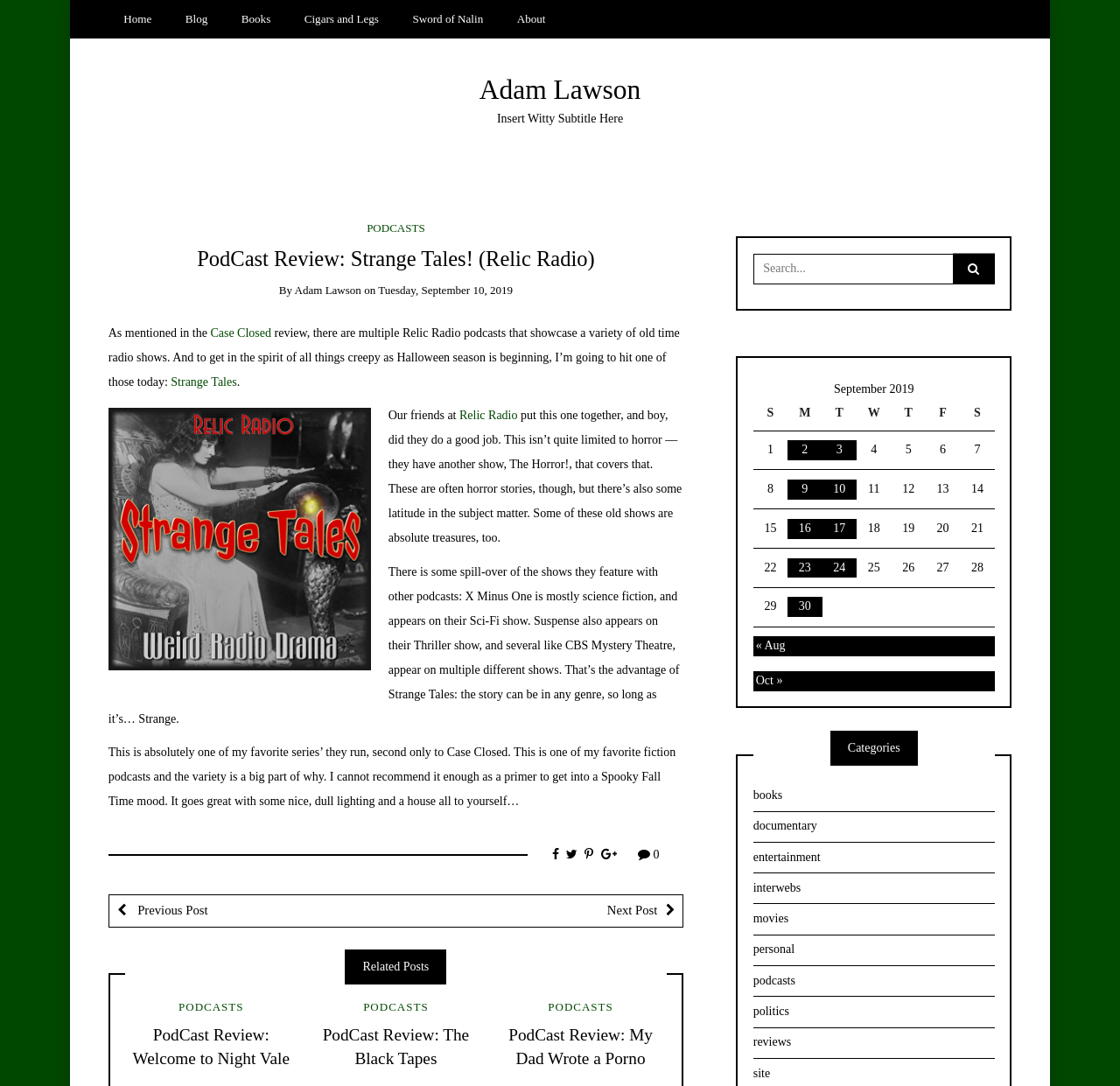Provide a thorough description of the webpage's content and layout.

This webpage is a podcast review page, specifically reviewing "Strange Tales!" from Relic Radio. At the top, there are several links to navigate to different sections of the website, including "Home", "Blog", "Books", "Cigars and Legs", "Sword of Nalin", and "About". Below these links, there is a heading with the title "Adam Lawson" and a link to the author's page.

The main content of the page is a review of the podcast "Strange Tales!" from Relic Radio. The review is written by Adam Lawson and is dated September 10, 2019. The review discusses the variety of old time radio shows featured on the podcast and how it's a great way to get into a spooky mood for Halloween.

There are several links to other podcasts and related content throughout the review, including "Case Closed" and "The Horror!". At the bottom of the page, there are links to related posts, including reviews of other podcasts such as "Welcome to Night Vale", "The Black Tapes", and "My Dad Wrote a Porno".

On the right side of the page, there is a search bar and a table of contents for the month of September 2019, with links to posts published on specific dates. There are also several social media links and icons at the bottom of the page.